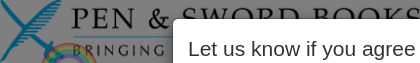What is the purpose of the interactive element on this webpage?
Answer the question with a detailed and thorough explanation.

The webpage incorporates an interactive element that invites users to confirm their agreement to certain terms, which enhances the site's user experience and compliance with online standards.